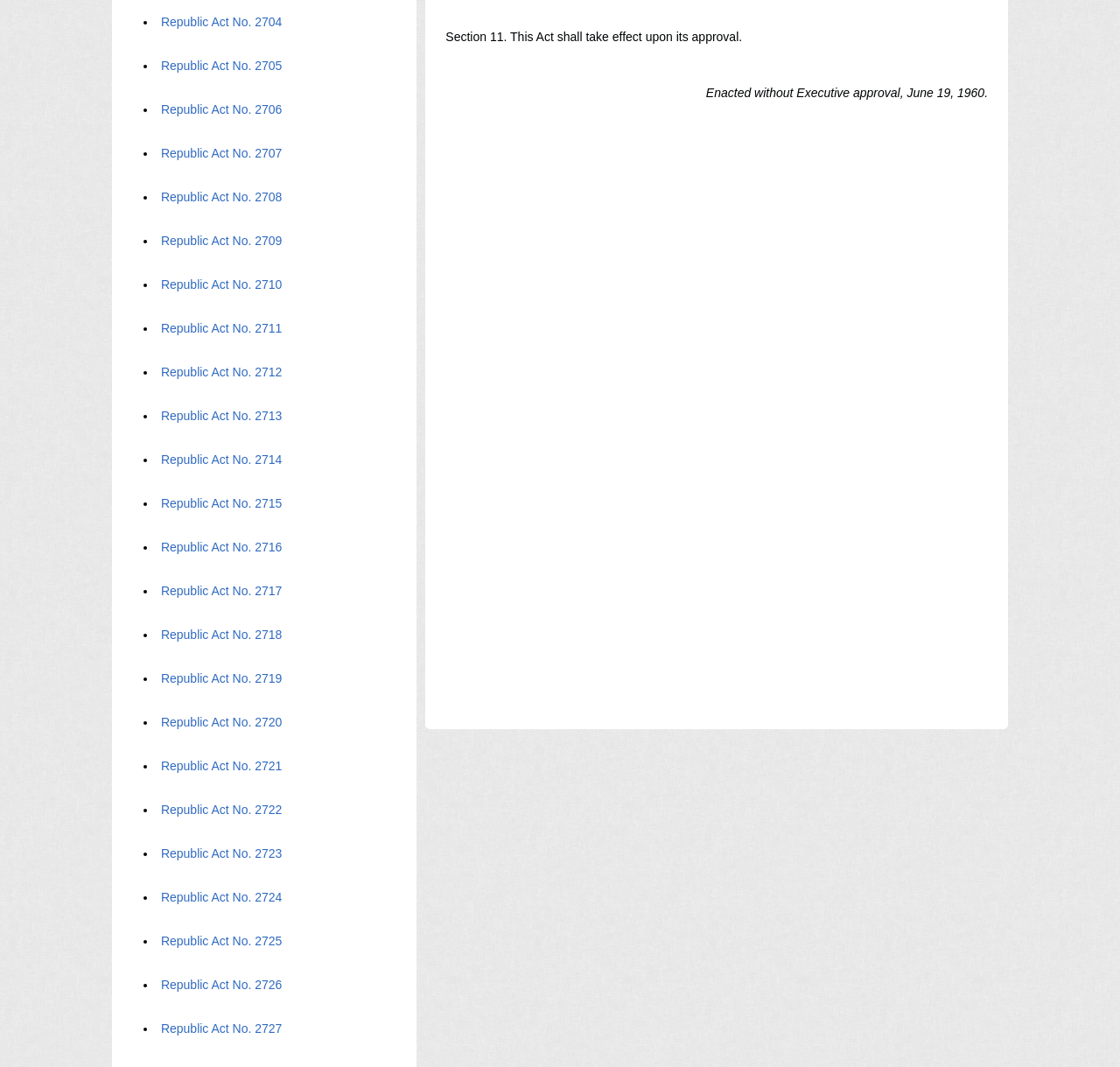Answer this question in one word or a short phrase: How many Republic Acts are listed?

25